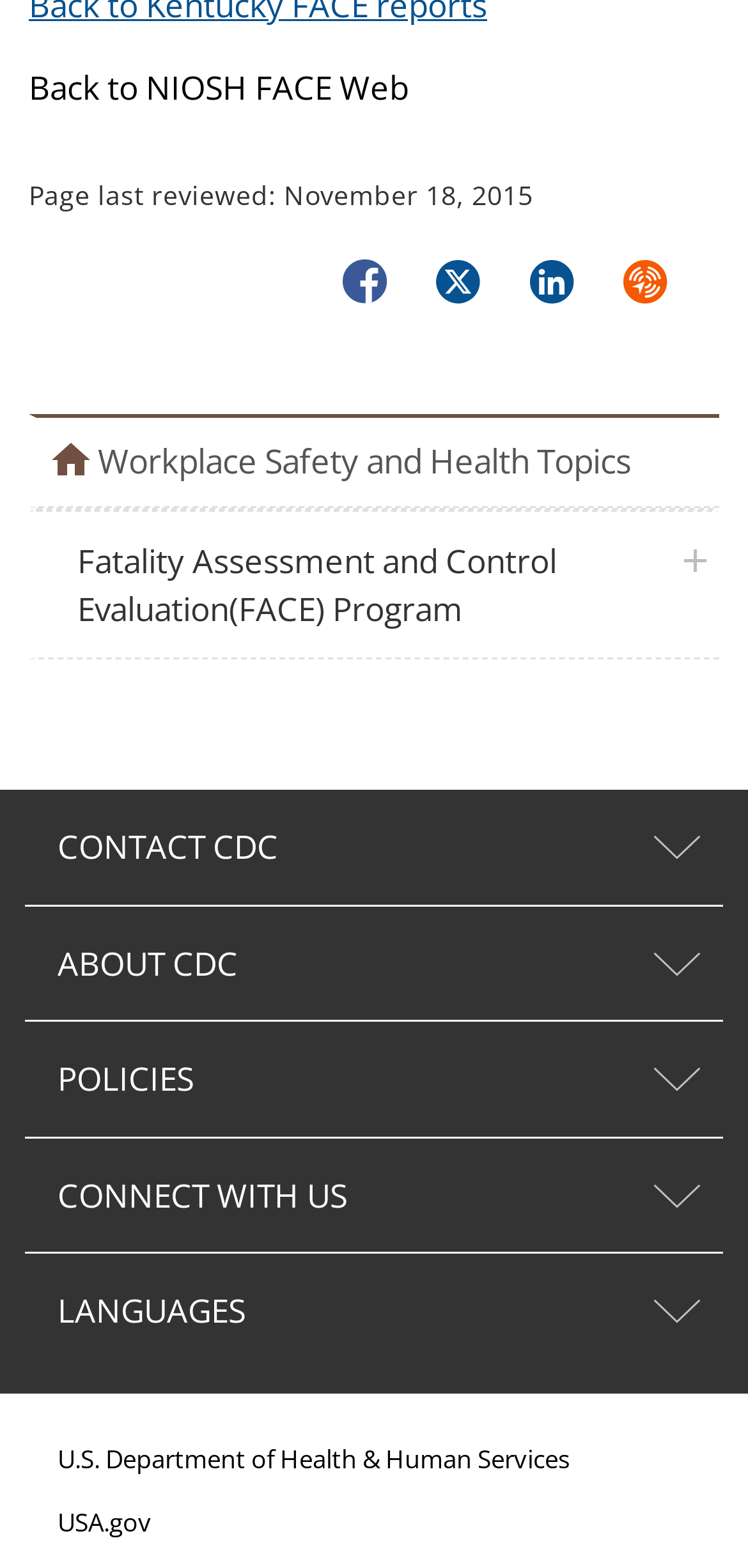What is the date of the last review?
Please use the visual content to give a single word or phrase answer.

November 18, 2015